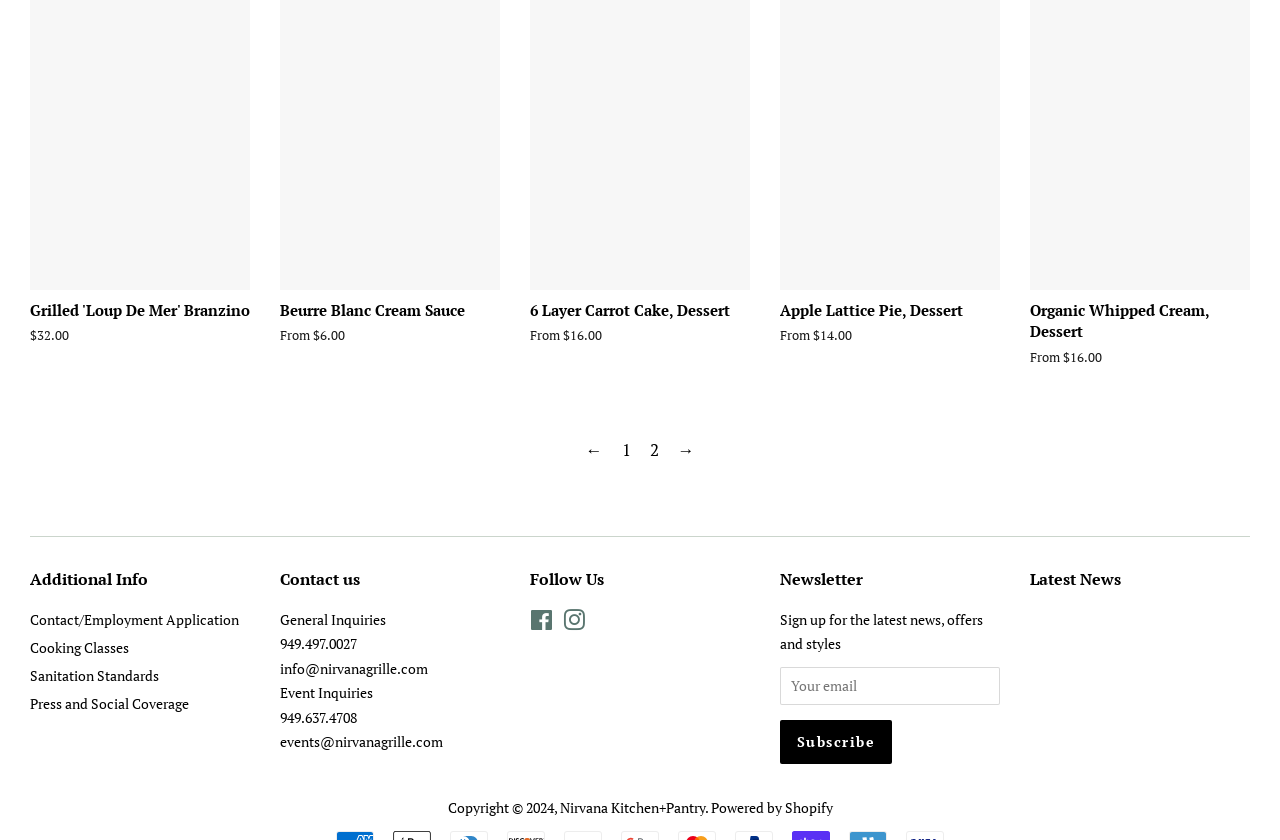How many images are on the top row?
Answer the question using a single word or phrase, according to the image.

5